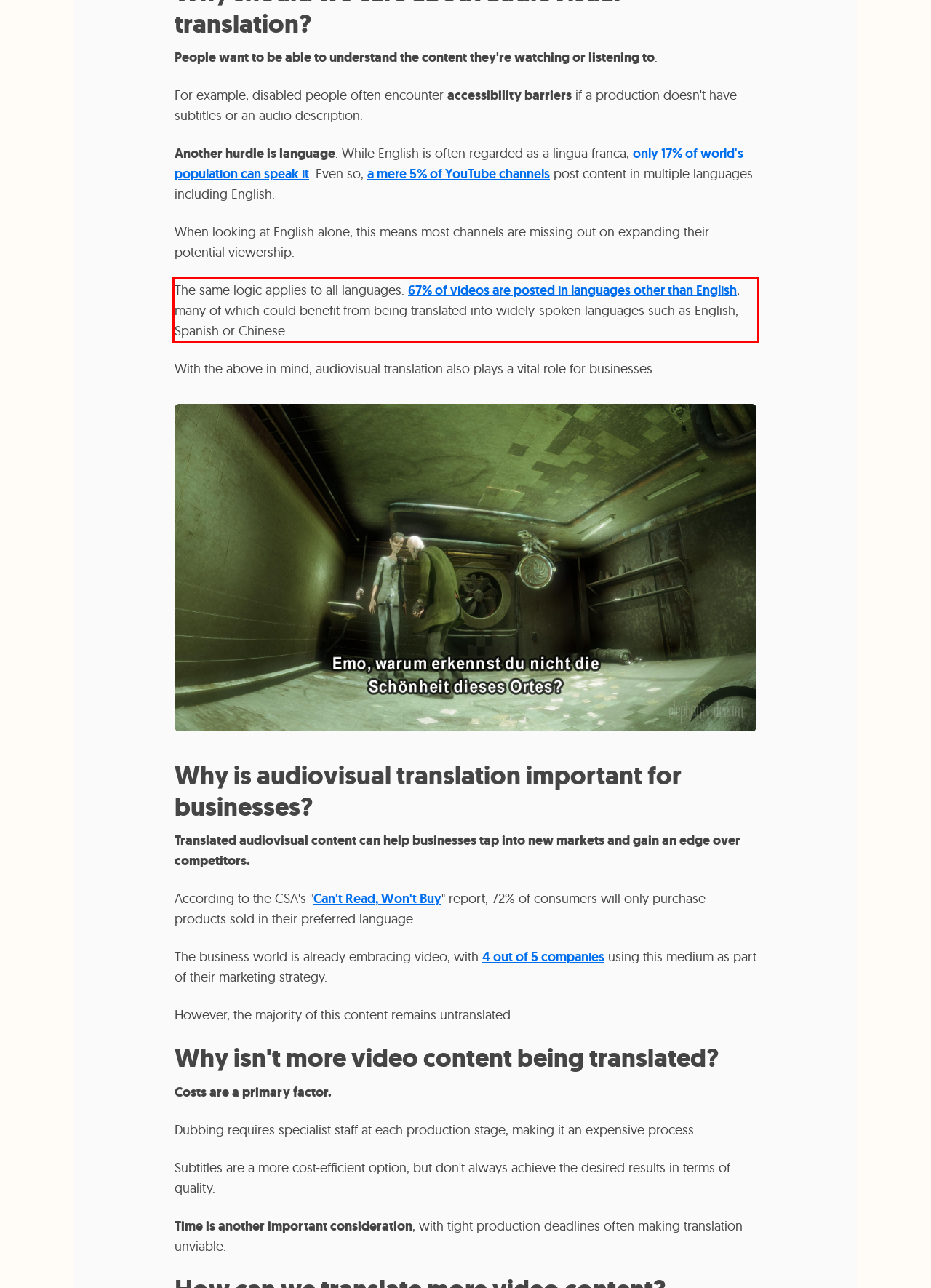Examine the webpage screenshot, find the red bounding box, and extract the text content within this marked area.

The same logic applies to all languages. 67% of videos are posted in languages other than English, many of which could benefit from being translated into widely-spoken languages such as English, Spanish or Chinese.